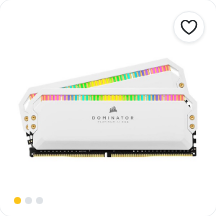Offer an in-depth caption for the image presented.

The image showcases the **Corsair DOMINATOR Platinum RGB 16GB (2x8GB) 3200MHz Memory Kit** in a sleek white design. It features vibrant RGB lighting that runs along the top, enhancing the aesthetics of any build. This memory kit is designed for high-performance computing, boasting a frequency of 3200MHz and a total capacity of 16GB, ideal for gamers and content creators. The backdrop of the item highlights the premium quality synonymous with the Corsair brand. The image is complemented by a "Add to Wishlist" button, providing users with a convenient option for saving their desired products.